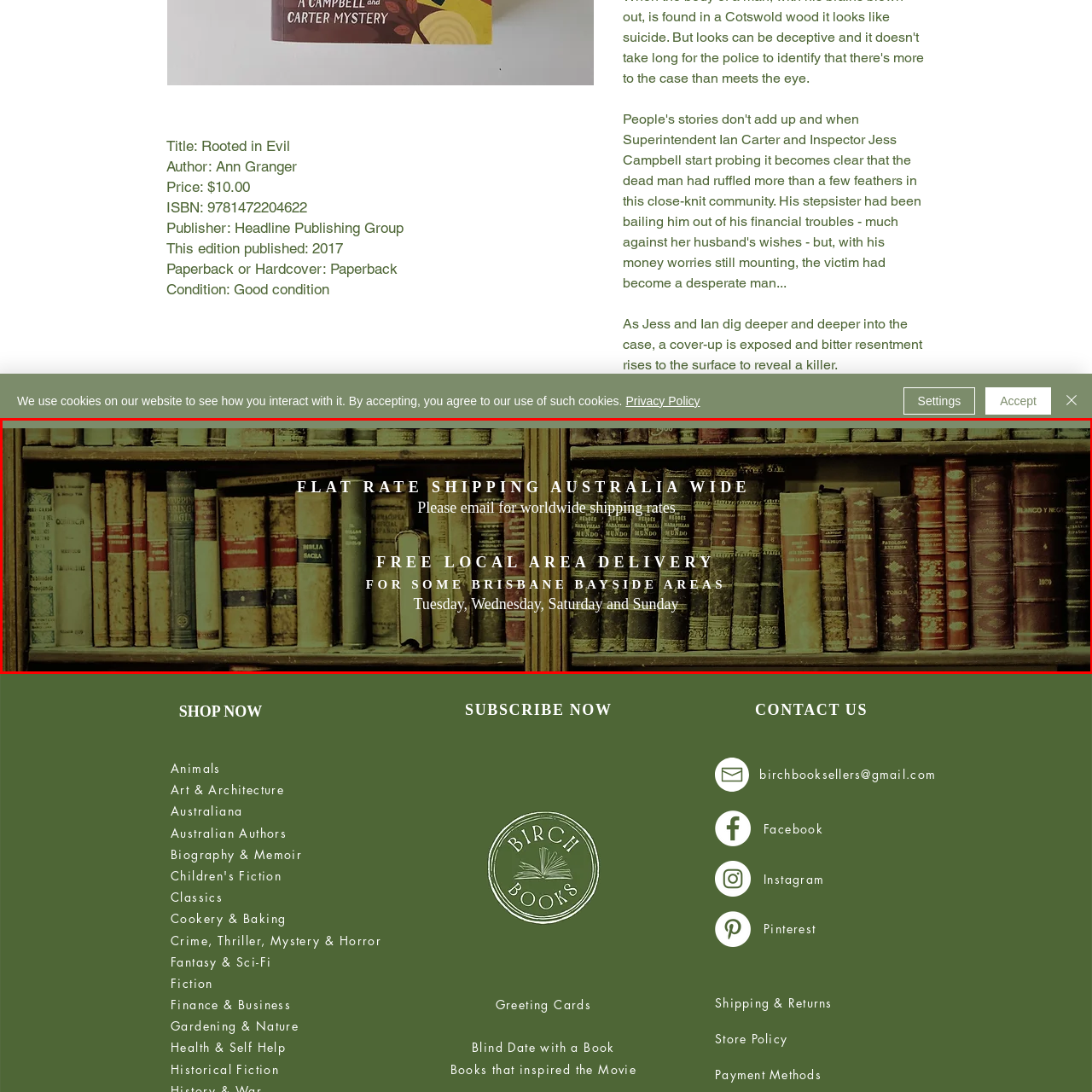What areas are eligible for free local delivery?
Look at the image framed by the red bounding box and provide an in-depth response.

The second shipping notice emphasizes 'Free Local Area Delivery' for specific areas, which are mentioned as select Brisbane Bayside areas, and also specifies the delivery days as Tuesday, Wednesday, Saturday, and Sunday.